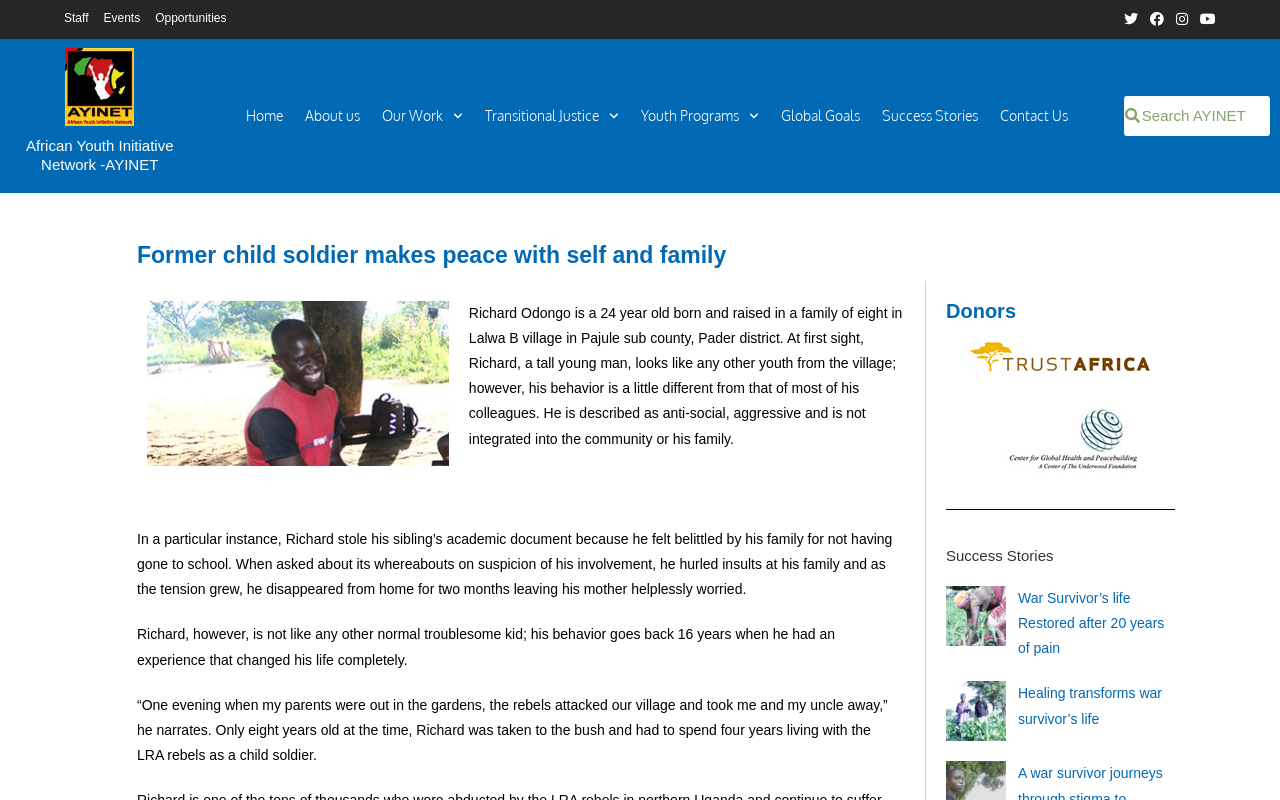What is the name of the section that contains the link 'War Survivor’s life Restored after 20 years of pain'?
Based on the visual information, provide a detailed and comprehensive answer.

I found the answer by looking at the heading element with the text 'Success Stories' which is located above the link 'War Survivor’s life Restored after 20 years of pain' in the webpage.